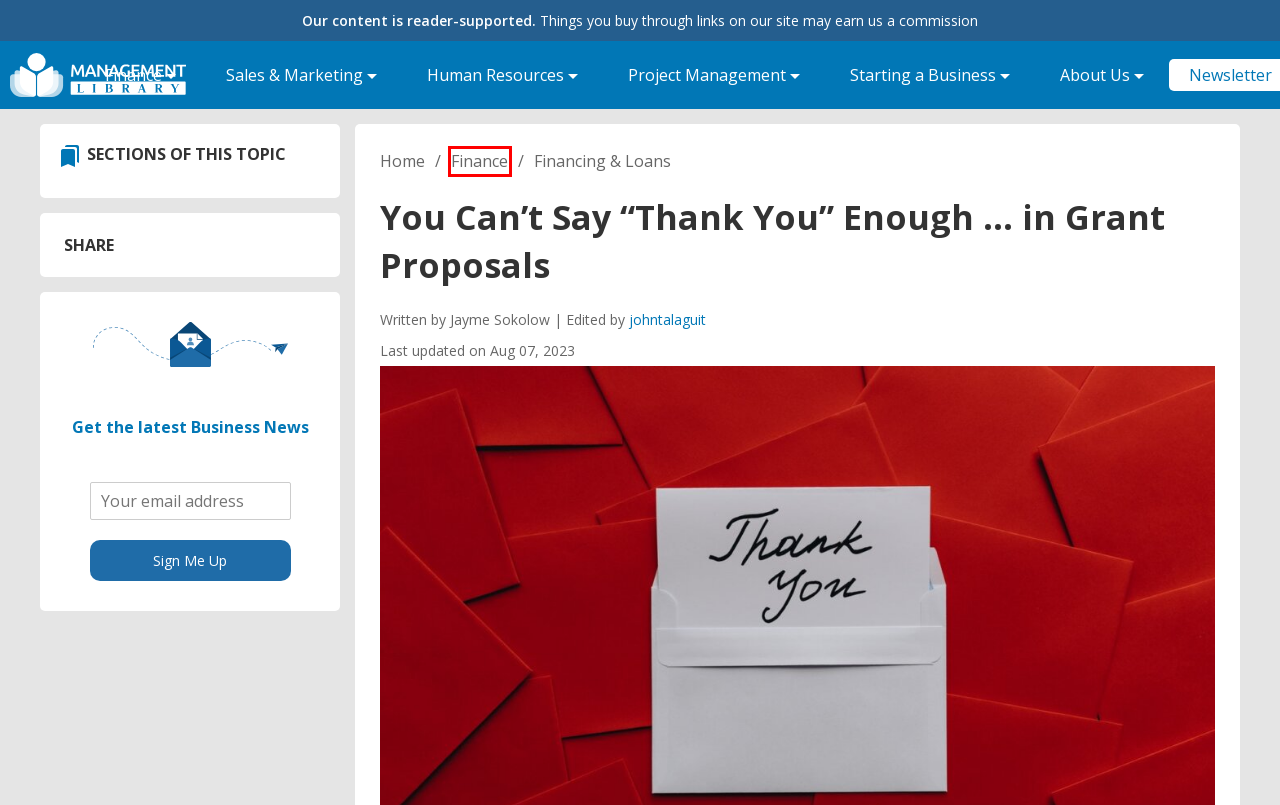You have been given a screenshot of a webpage with a red bounding box around a UI element. Select the most appropriate webpage description for the new webpage that appears after clicking the element within the red bounding box. The choices are:
A. Editorial Guidelines - Management.org
B. Finance - Management.org
C. About Us - Management.org
D. The 7 Best ERC Companies for (May 2024)
E. Ethics in Project Management: Customers & Suppliers
F. How to Get Car Loans for No Credit History
G. Financing & Loans - Management.org
H. Sky Blue Credit Repair Review 2024 – Pros, Cons, & Pricing

B